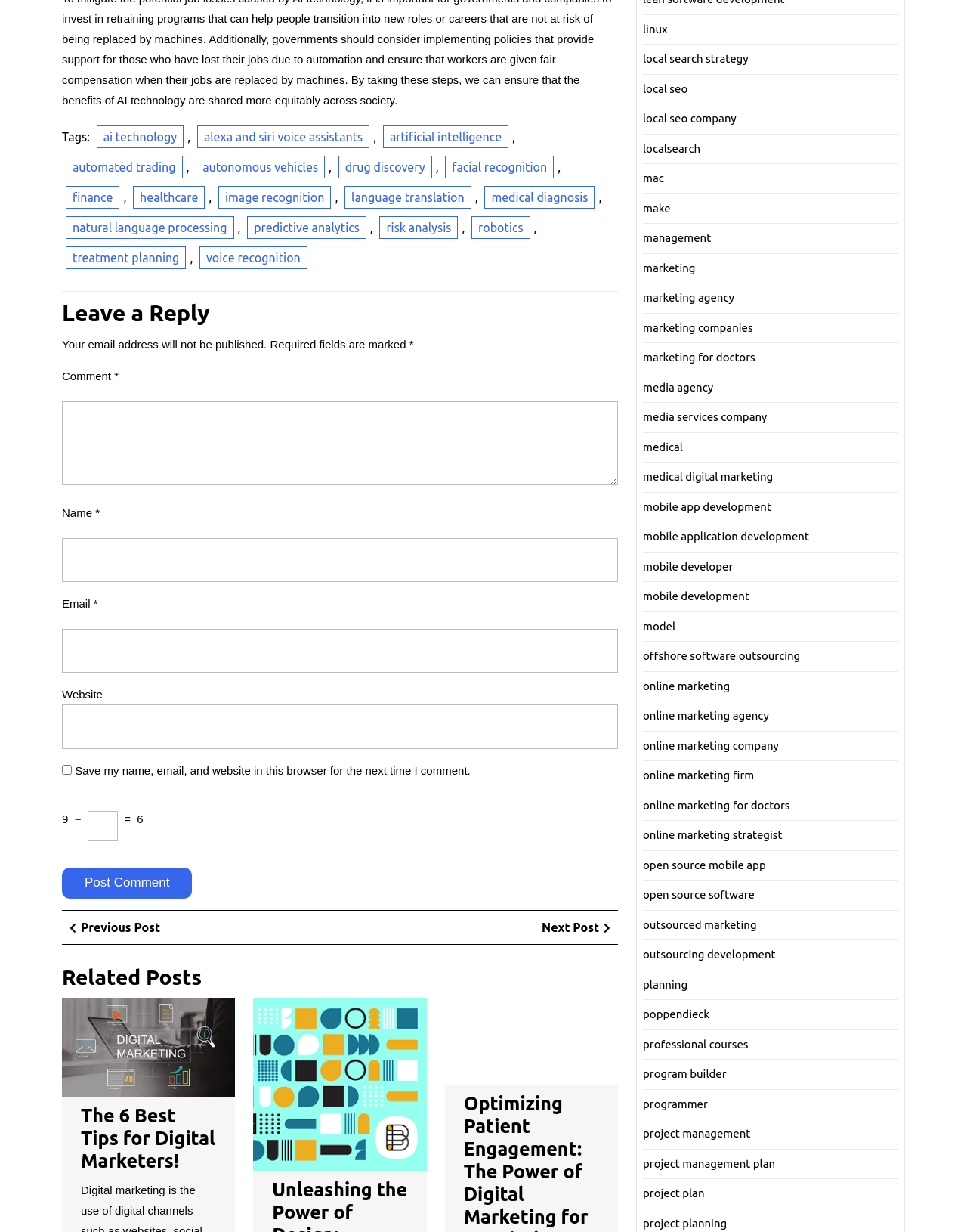Provide a short answer using a single word or phrase for the following question: 
What is the topic of the webpage?

AI and technology